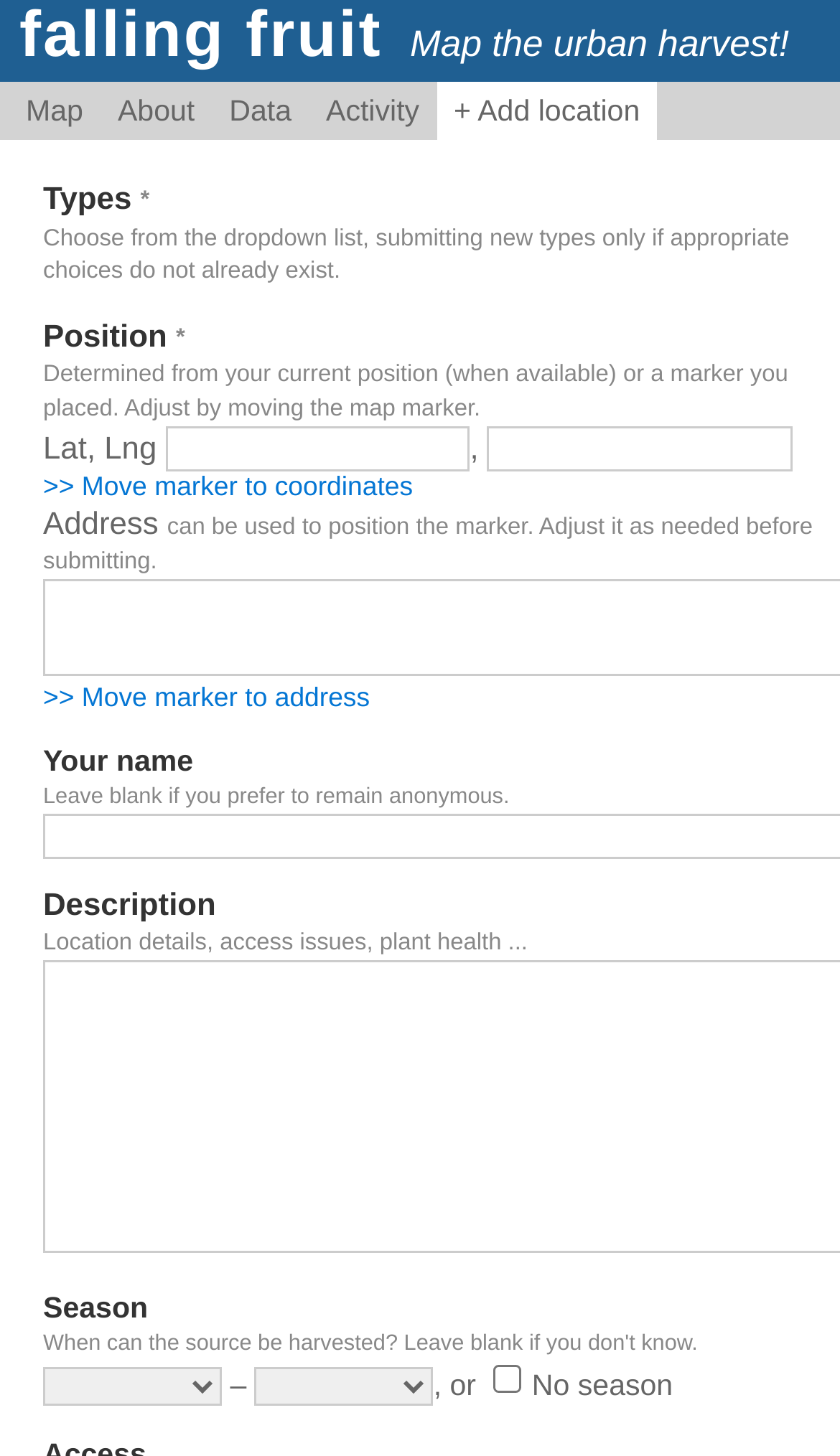Answer with a single word or phrase: 
What can be used to position the marker?

Address or coordinates